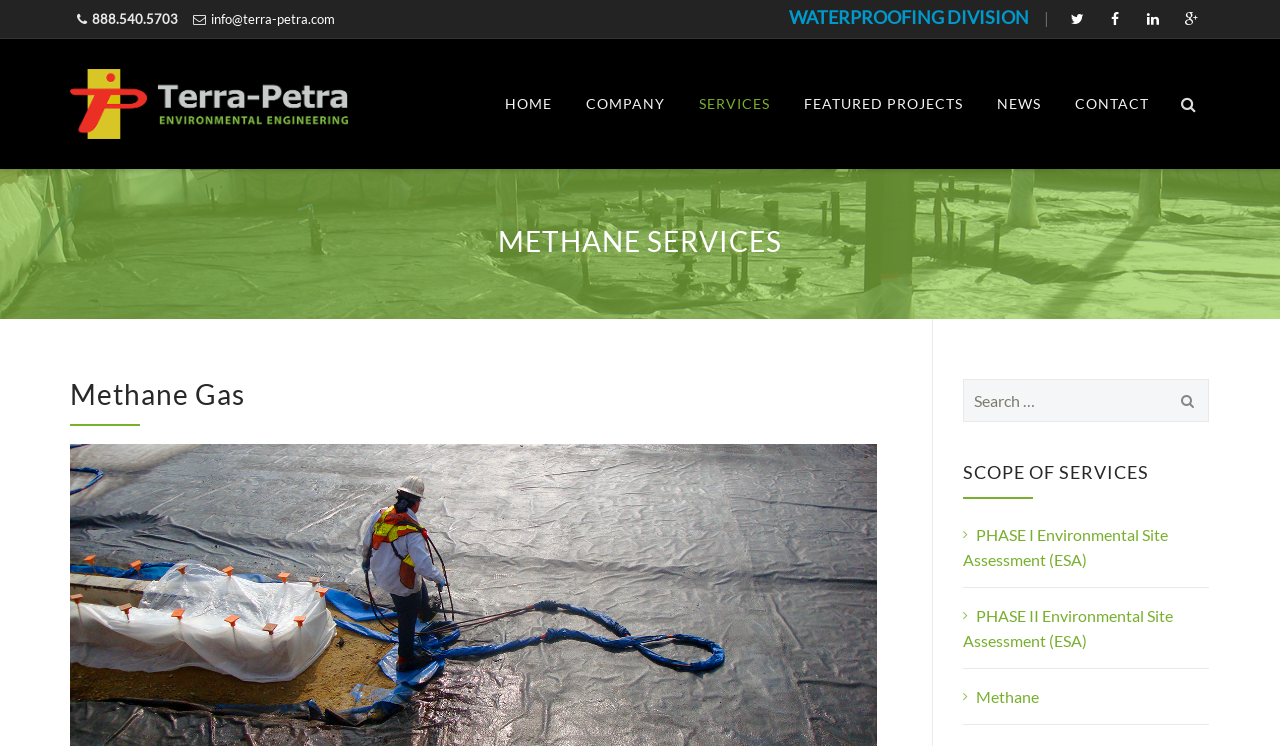Locate the bounding box coordinates of the element you need to click to accomplish the task described by this instruction: "Call the company".

[0.072, 0.015, 0.139, 0.036]